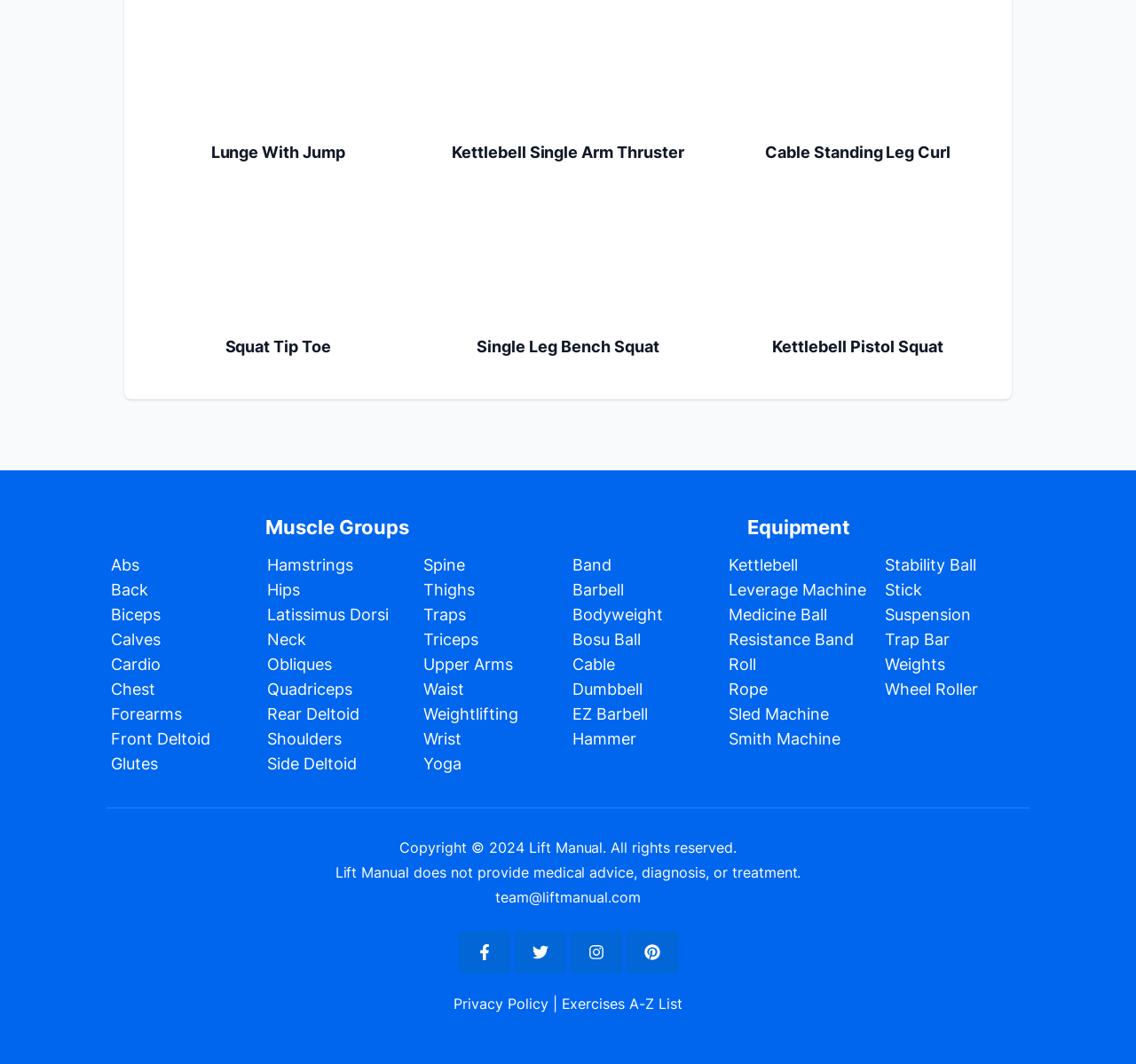Please provide a comprehensive response to the question based on the details in the image: What is the category of exercises shown in the first figure?

The first figure shows an exercise with a caption 'Lunge With Jump', which is a leg exercise, so the category of exercises shown in the first figure is Legs.